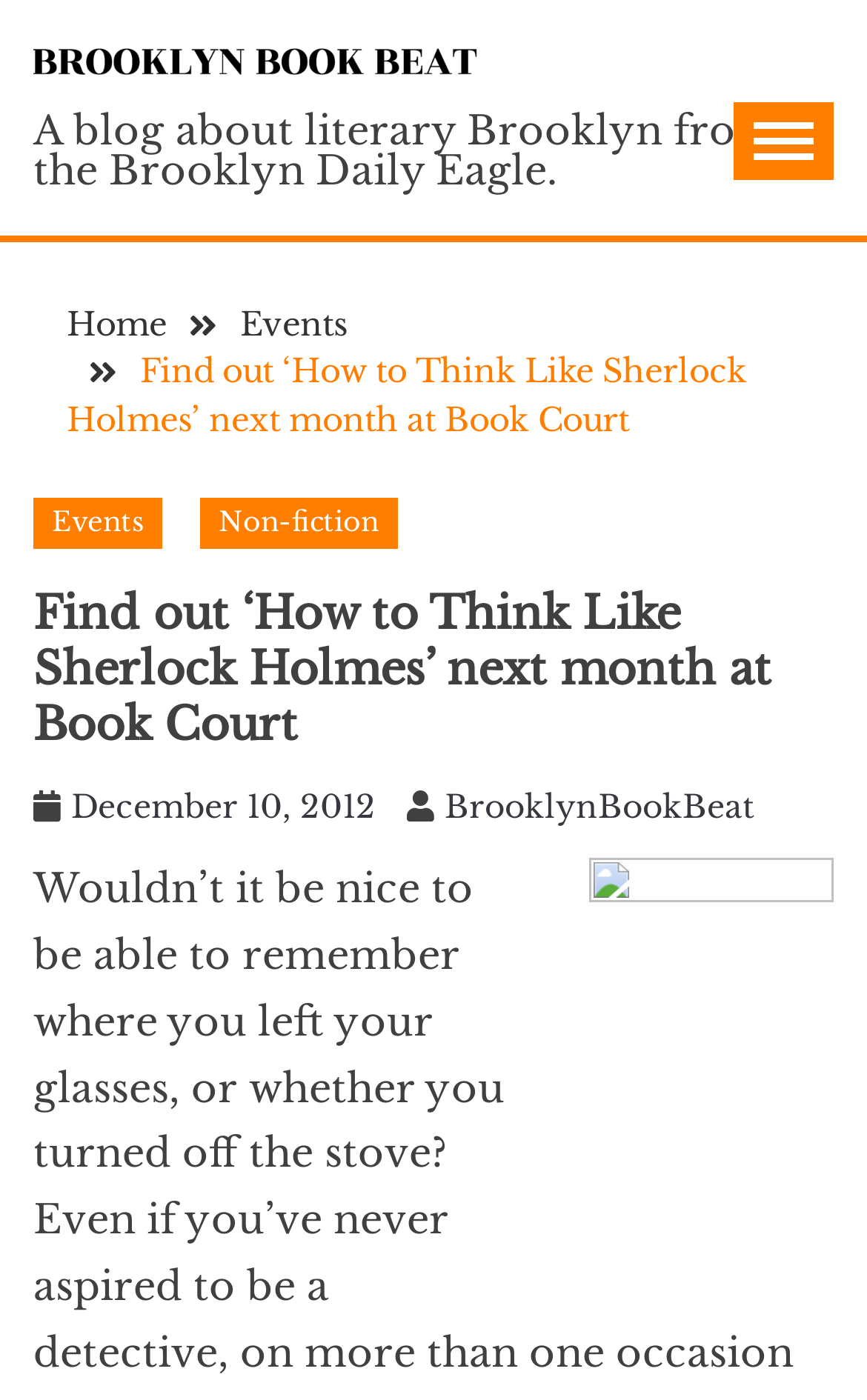Identify the bounding box for the UI element specified in this description: "December 10, 2012". The coordinates must be four float numbers between 0 and 1, formatted as [left, top, right, bottom].

[0.082, 0.563, 0.433, 0.591]